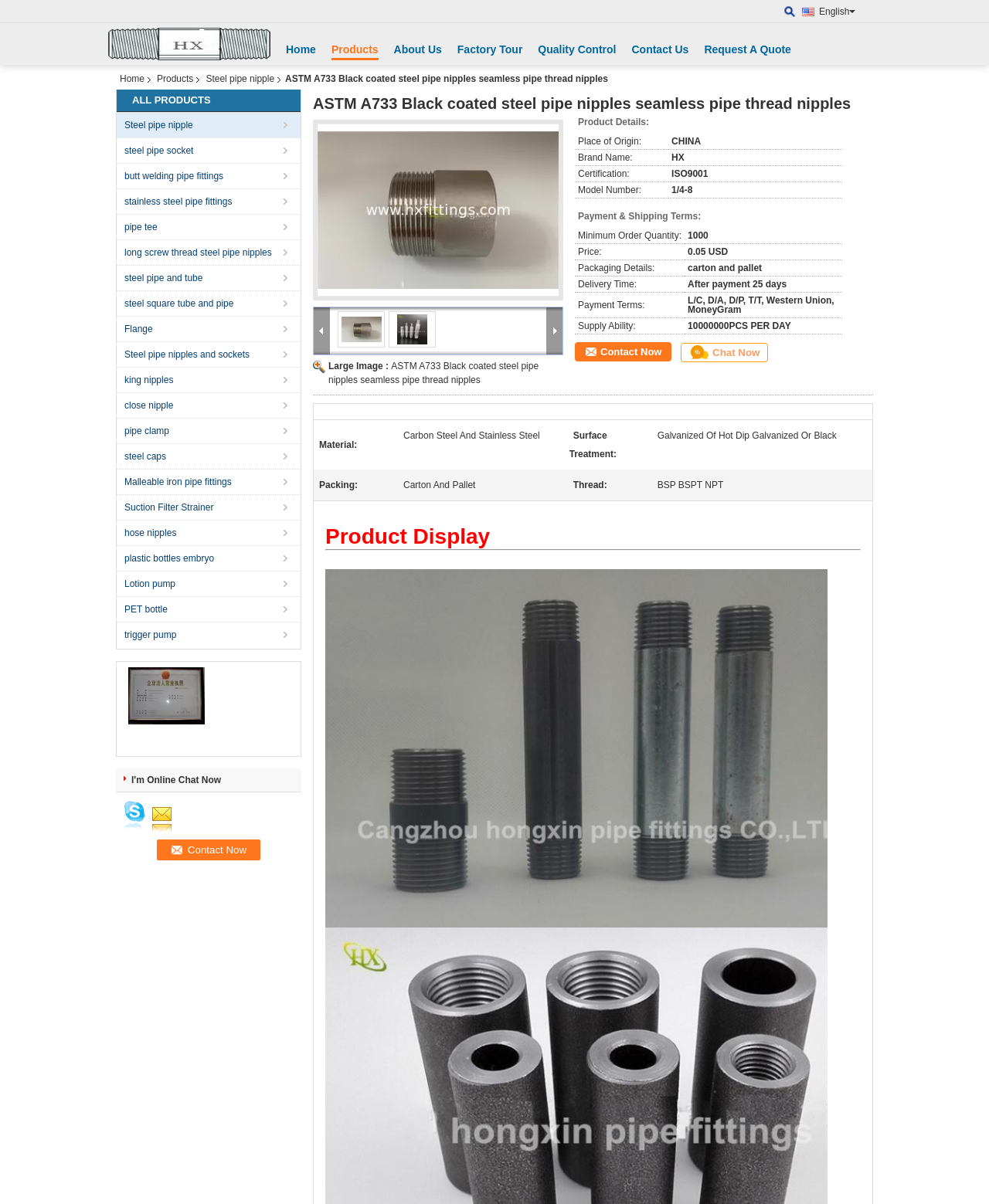Find the bounding box coordinates for the element that must be clicked to complete the instruction: "Click the 'Request A Quote' button". The coordinates should be four float numbers between 0 and 1, indicated as [left, top, right, bottom].

[0.712, 0.036, 0.8, 0.046]